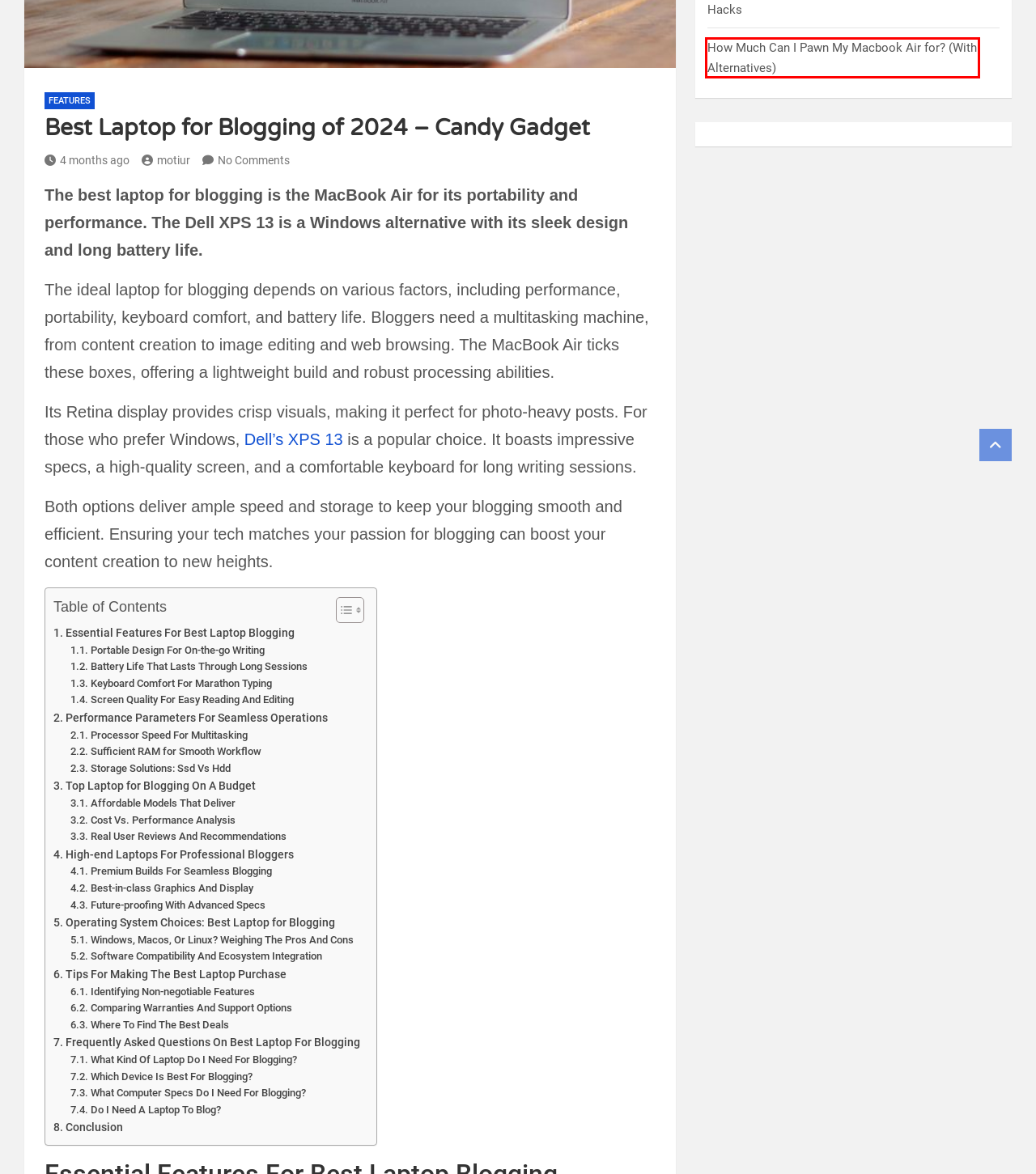You have a screenshot of a webpage with a red bounding box around a UI element. Determine which webpage description best matches the new webpage that results from clicking the element in the bounding box. Here are the candidates:
A. Laptop - Candy Gadget
B. How to Get a Free Tablet from Assurance Wireless (2024)
C. Best Cheap Laptop for Sims 4 in 2024
D. What Laptops Can Run Fortnite: Top Picks for Gamers
E. Privacy Policy - Candy Gadget
F. XPS 13 Laptop - Dell XPS 13-inch Laptop Computers | Dell USA
G. About us - Candy Gadget The Best Gadgets Review Website
H. How Much Can I Pawn My Macbook Air for? (With Alternatives)

H